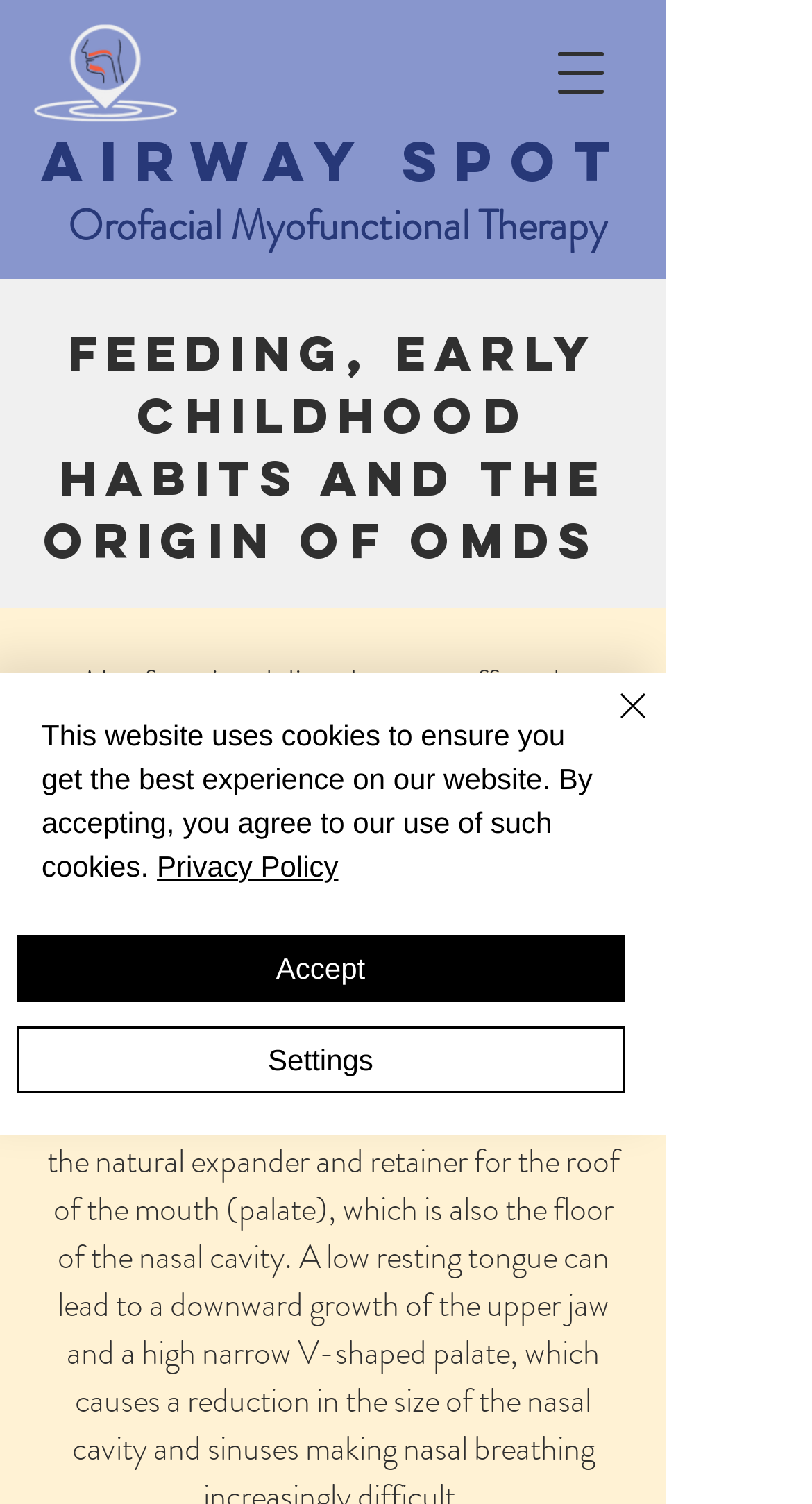What is the purpose of the button at the top right corner? Based on the screenshot, please respond with a single word or phrase.

Open navigation menu